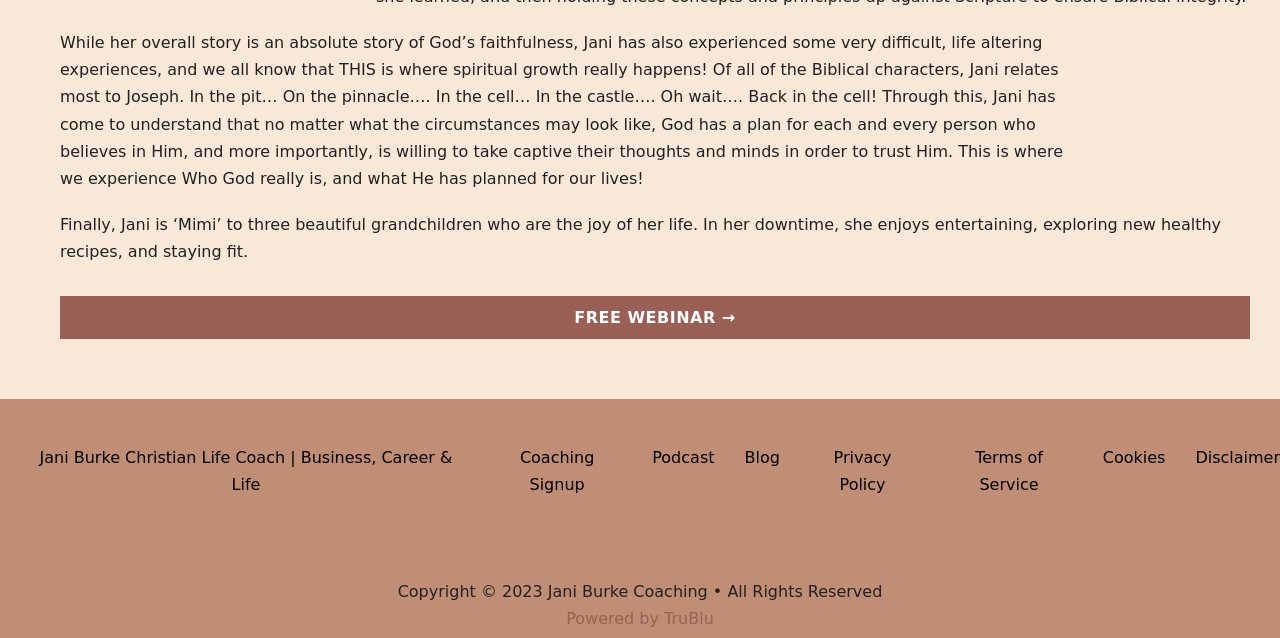Answer the question below in one word or phrase:
What is Jani's role?

Christian Life Coach